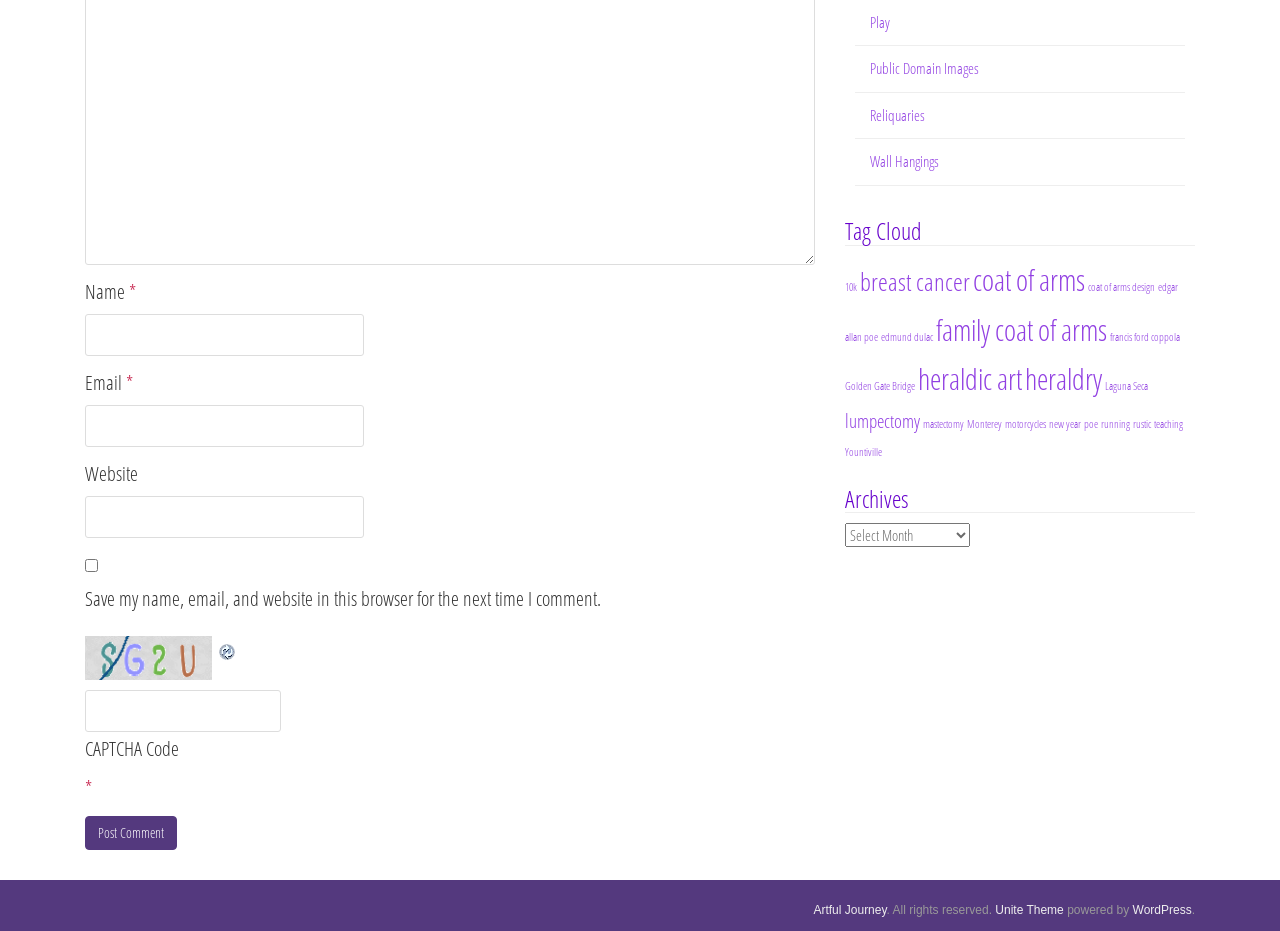Specify the bounding box coordinates of the area that needs to be clicked to achieve the following instruction: "Click the refresh button".

[0.17, 0.688, 0.187, 0.706]